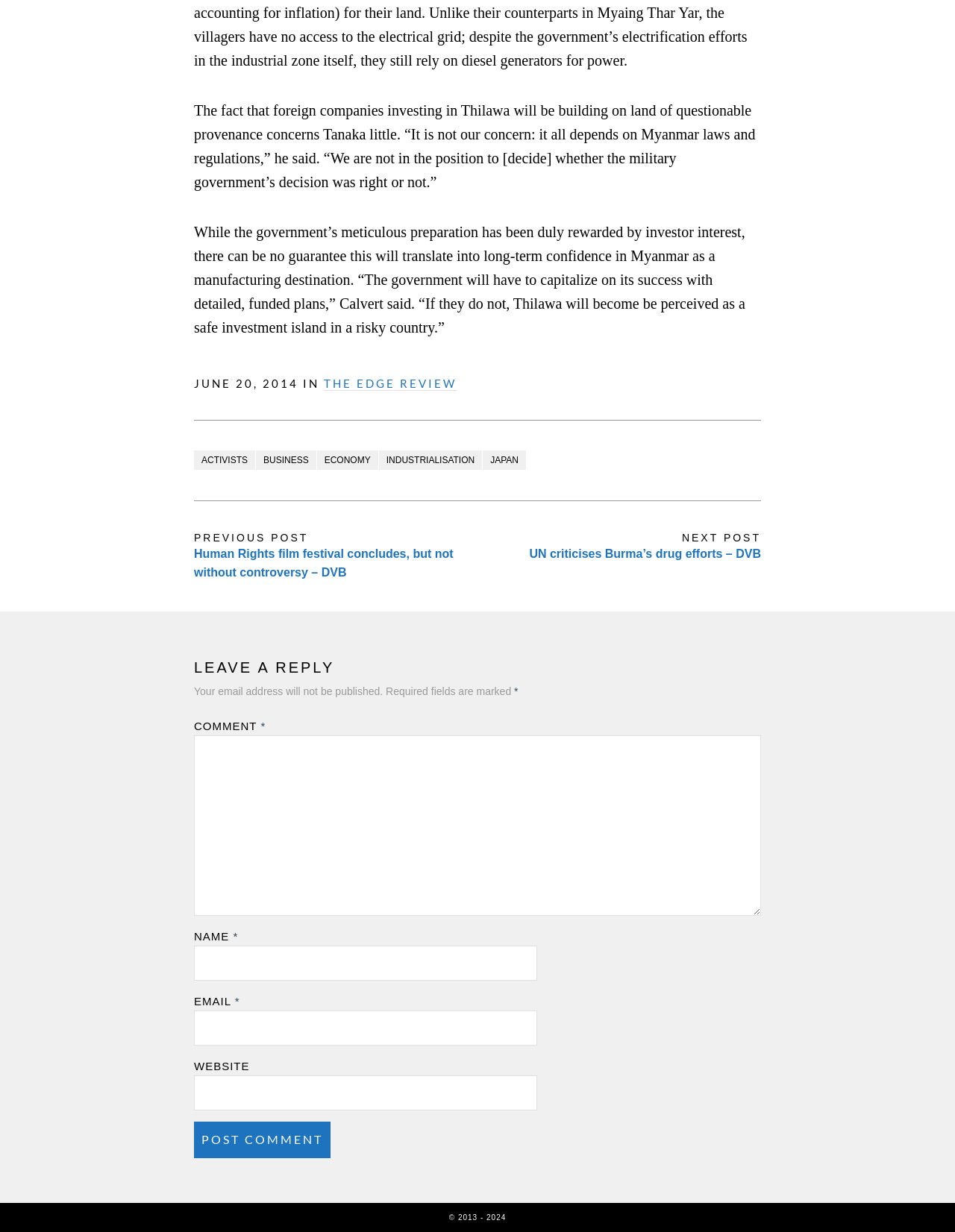Please identify the bounding box coordinates of the region to click in order to complete the task: "Click on ACTIVISTS". The coordinates must be four float numbers between 0 and 1, specified as [left, top, right, bottom].

[0.203, 0.366, 0.267, 0.381]